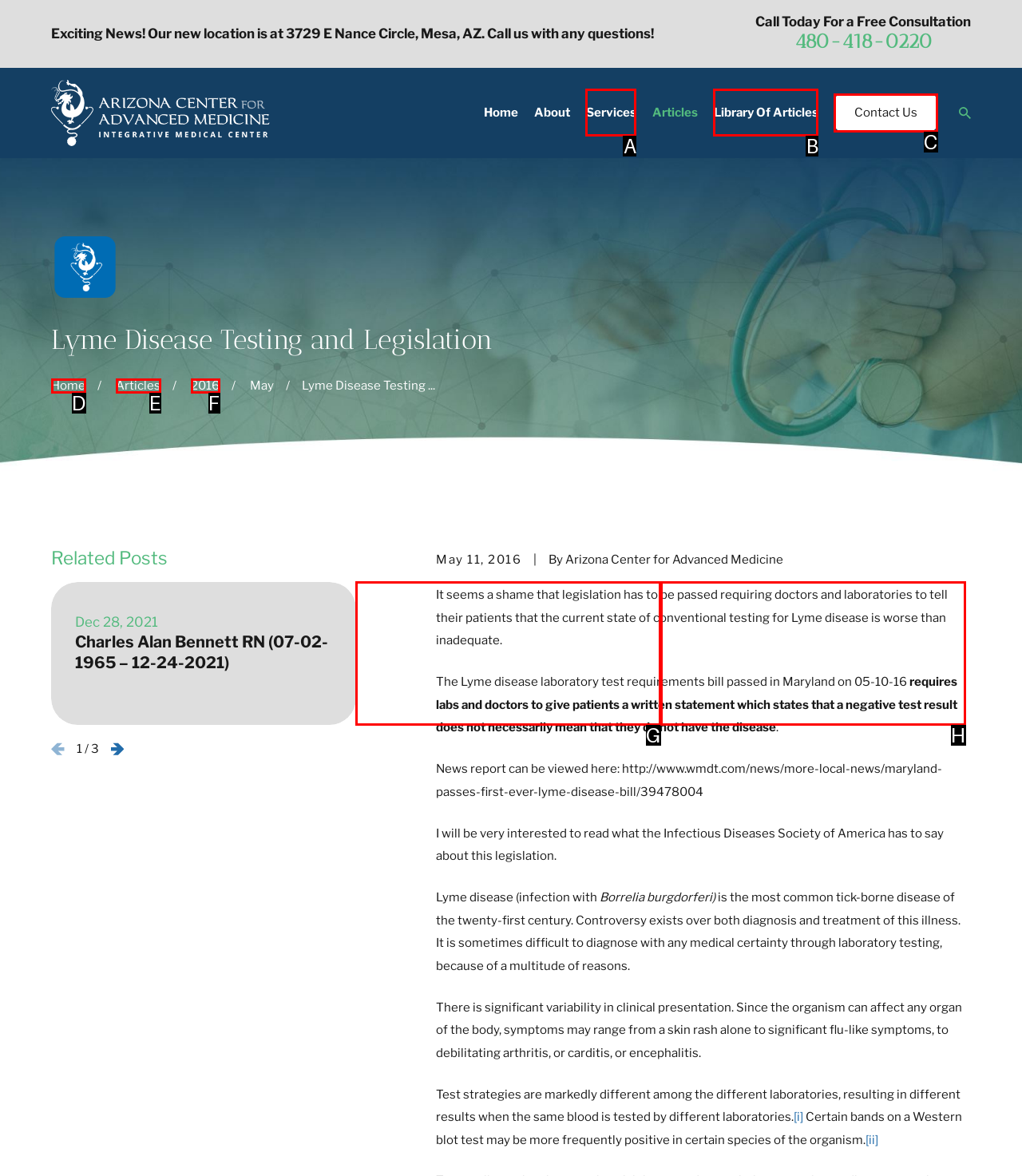Tell me the letter of the option that corresponds to the description: Library Of Articles
Answer using the letter from the given choices directly.

B